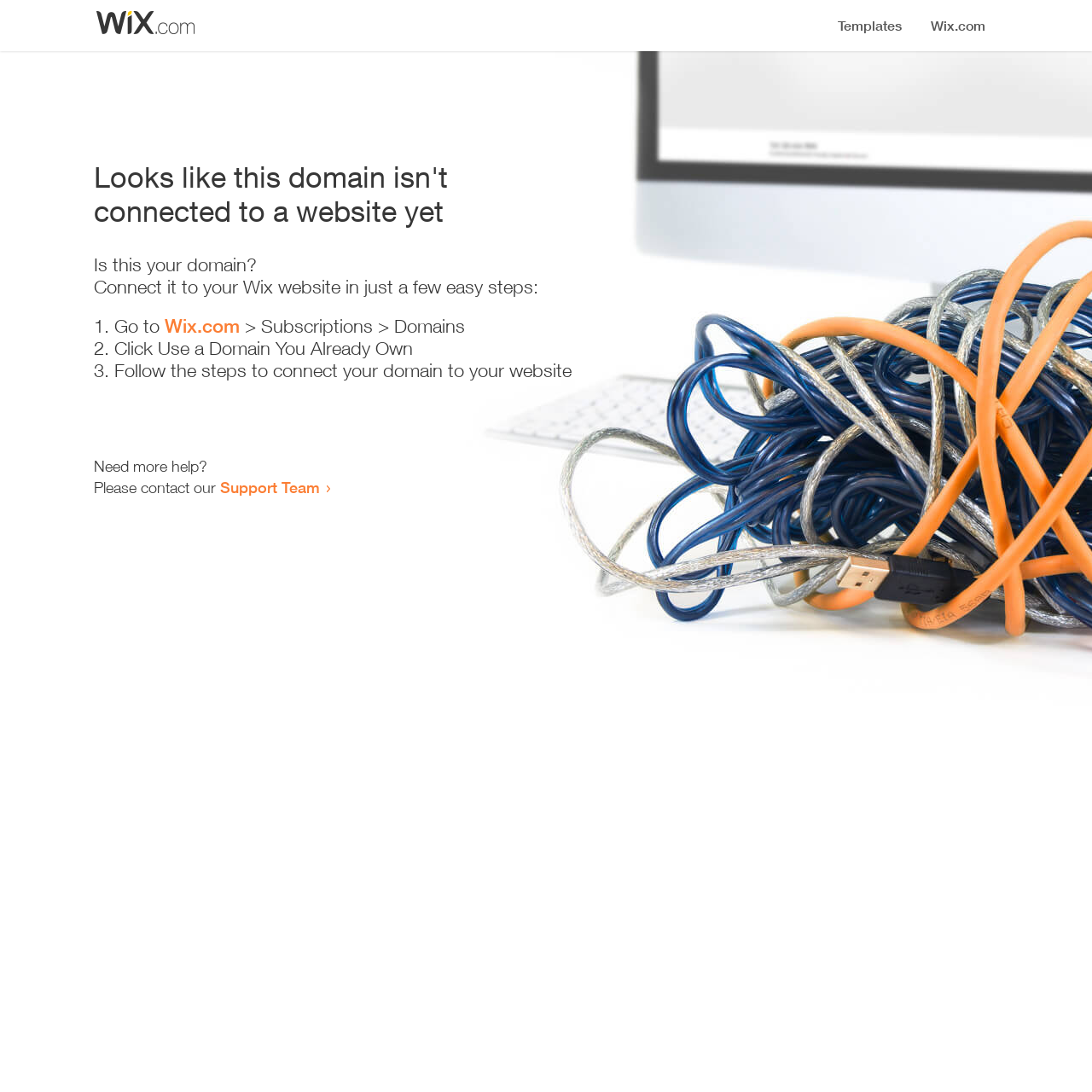How many steps are required to connect the domain to a website?
Respond with a short answer, either a single word or a phrase, based on the image.

Three